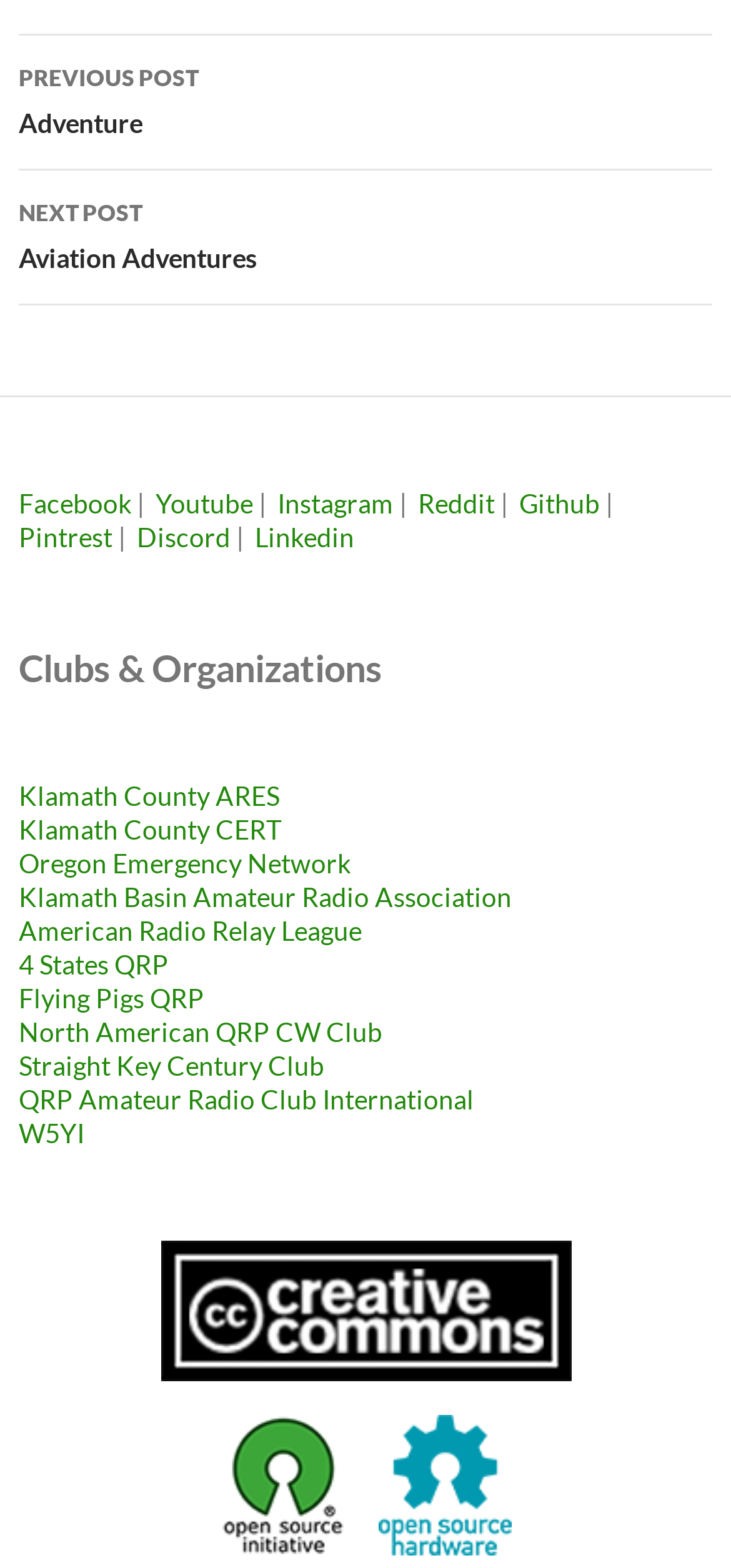Please locate the clickable area by providing the bounding box coordinates to follow this instruction: "Visit Facebook".

[0.026, 0.311, 0.179, 0.331]